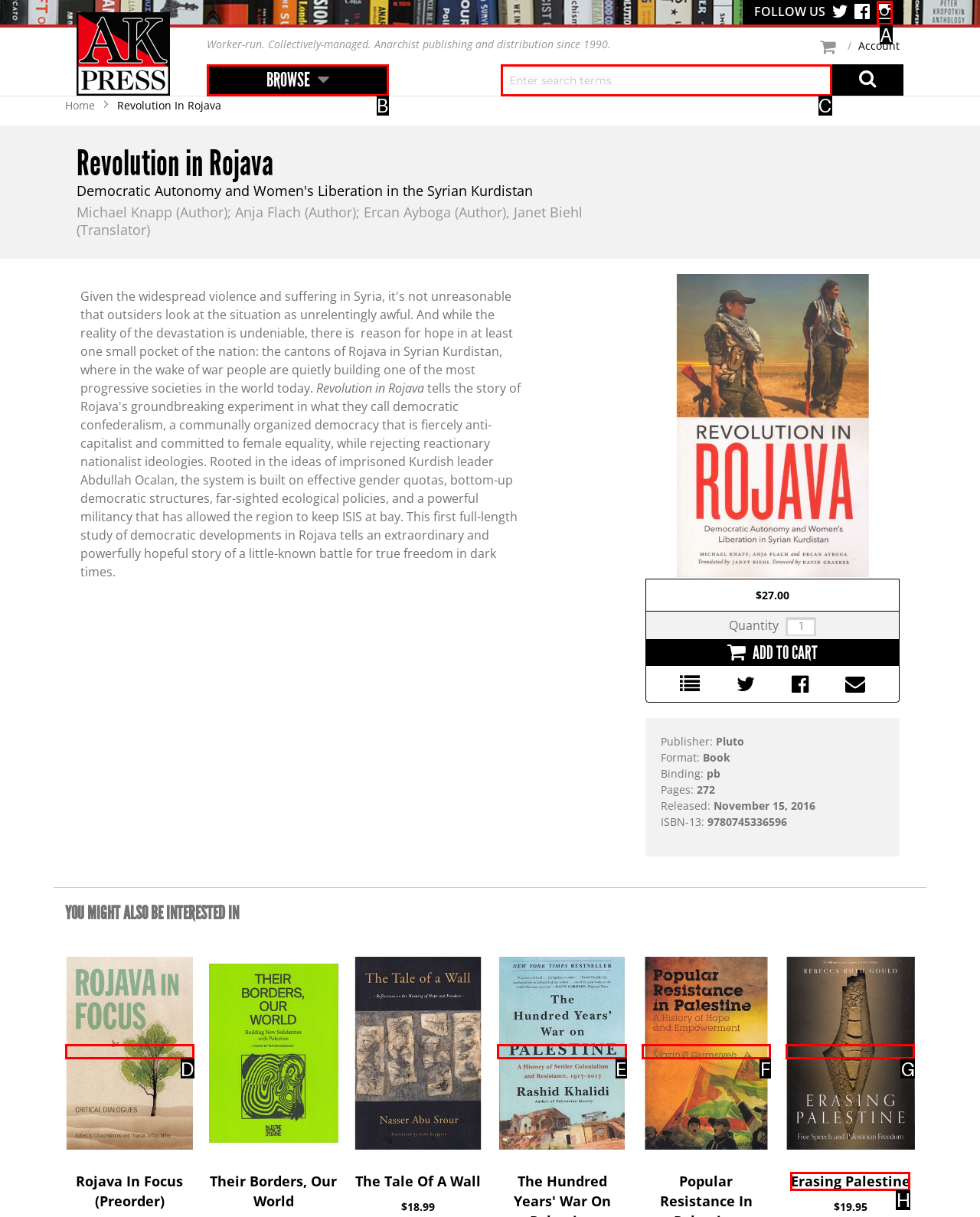Select the HTML element that corresponds to the description: Erasing Palestine. Answer with the letter of the matching option directly from the choices given.

H